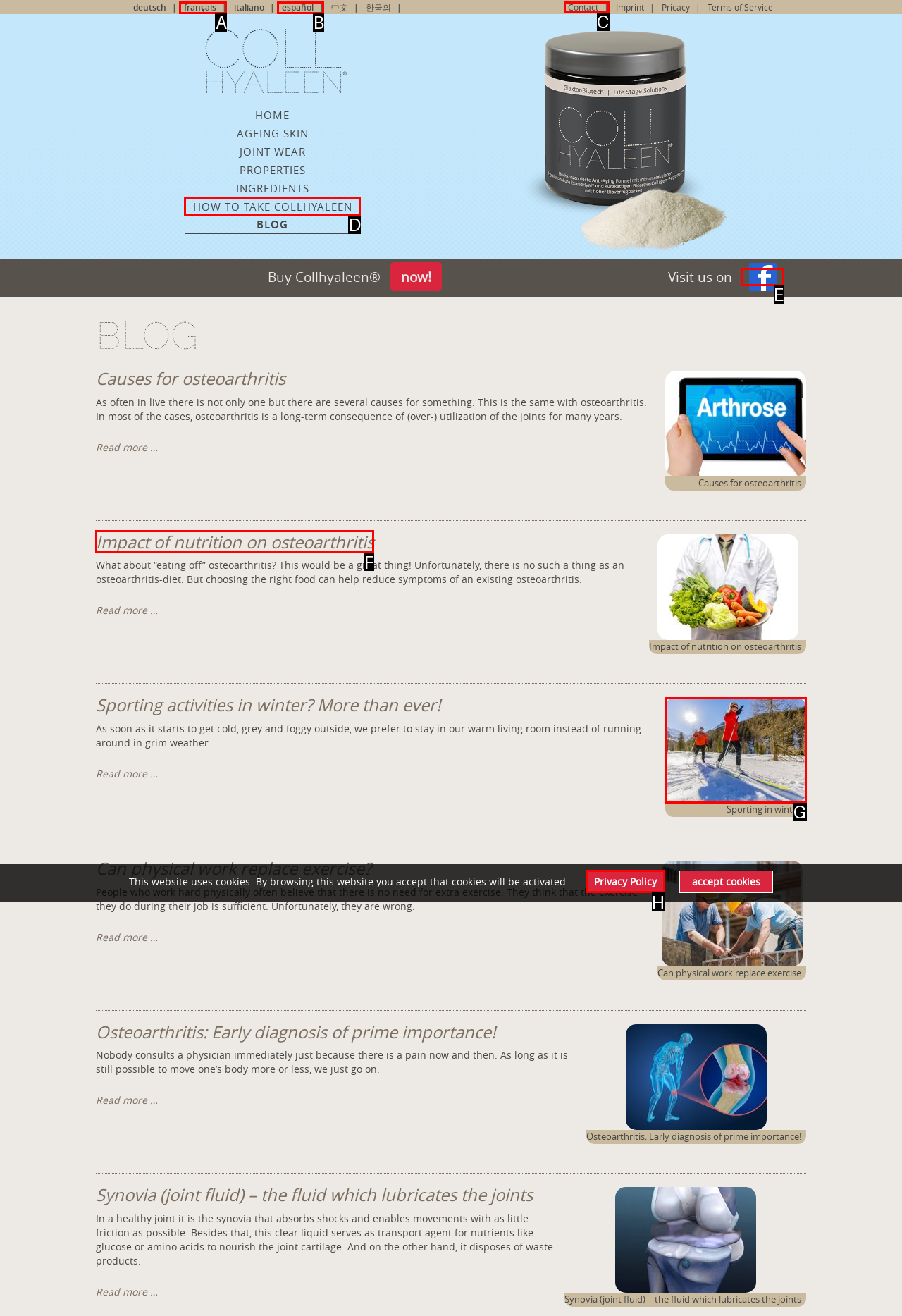Select the proper HTML element to perform the given task: Visit us on Answer with the corresponding letter from the provided choices.

E